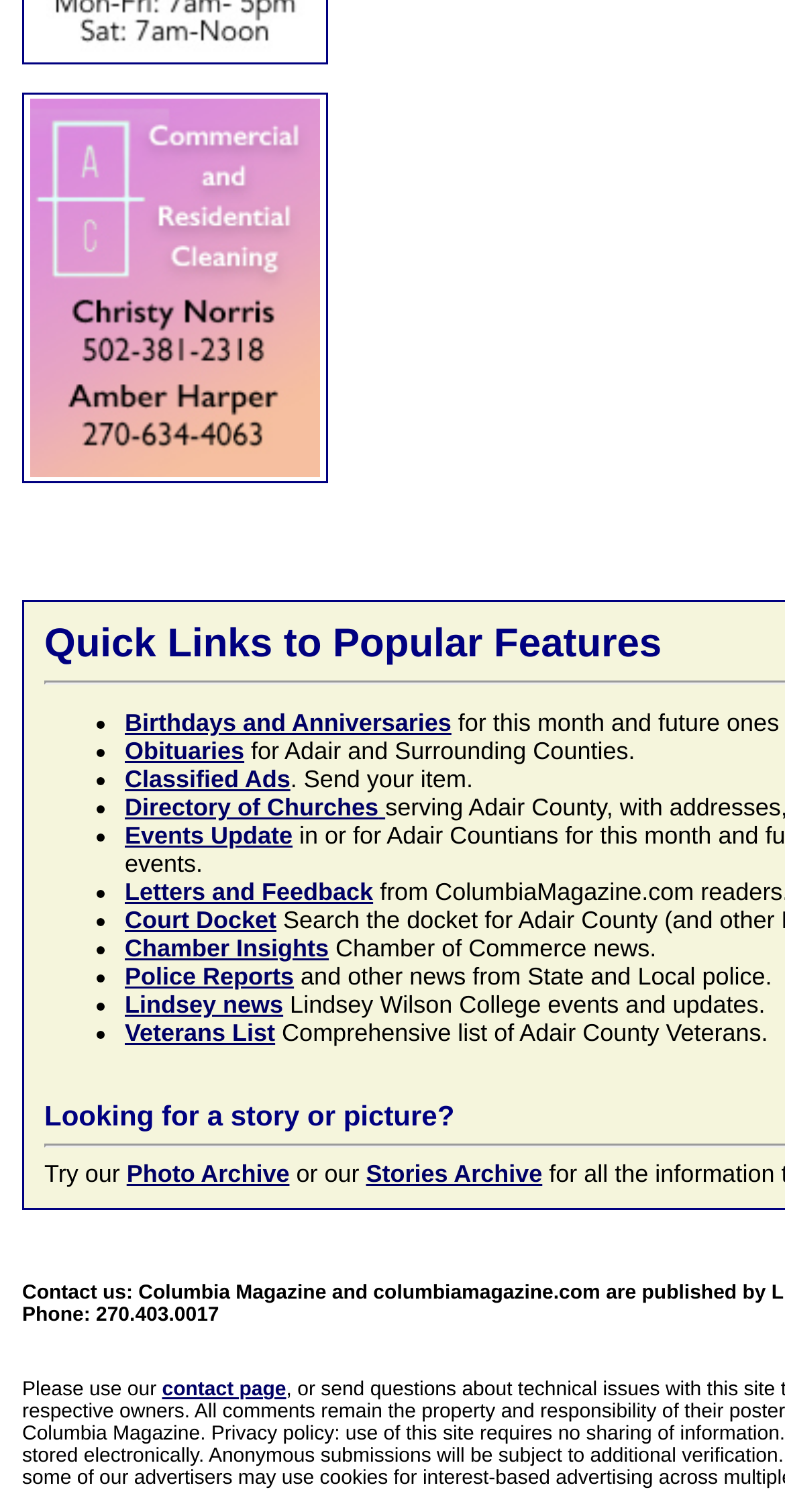Please determine the bounding box coordinates for the UI element described here. Use the format (top-left x, top-left y, bottom-right x, bottom-right y) with values bounded between 0 and 1: Police Reports

[0.159, 0.636, 0.374, 0.655]